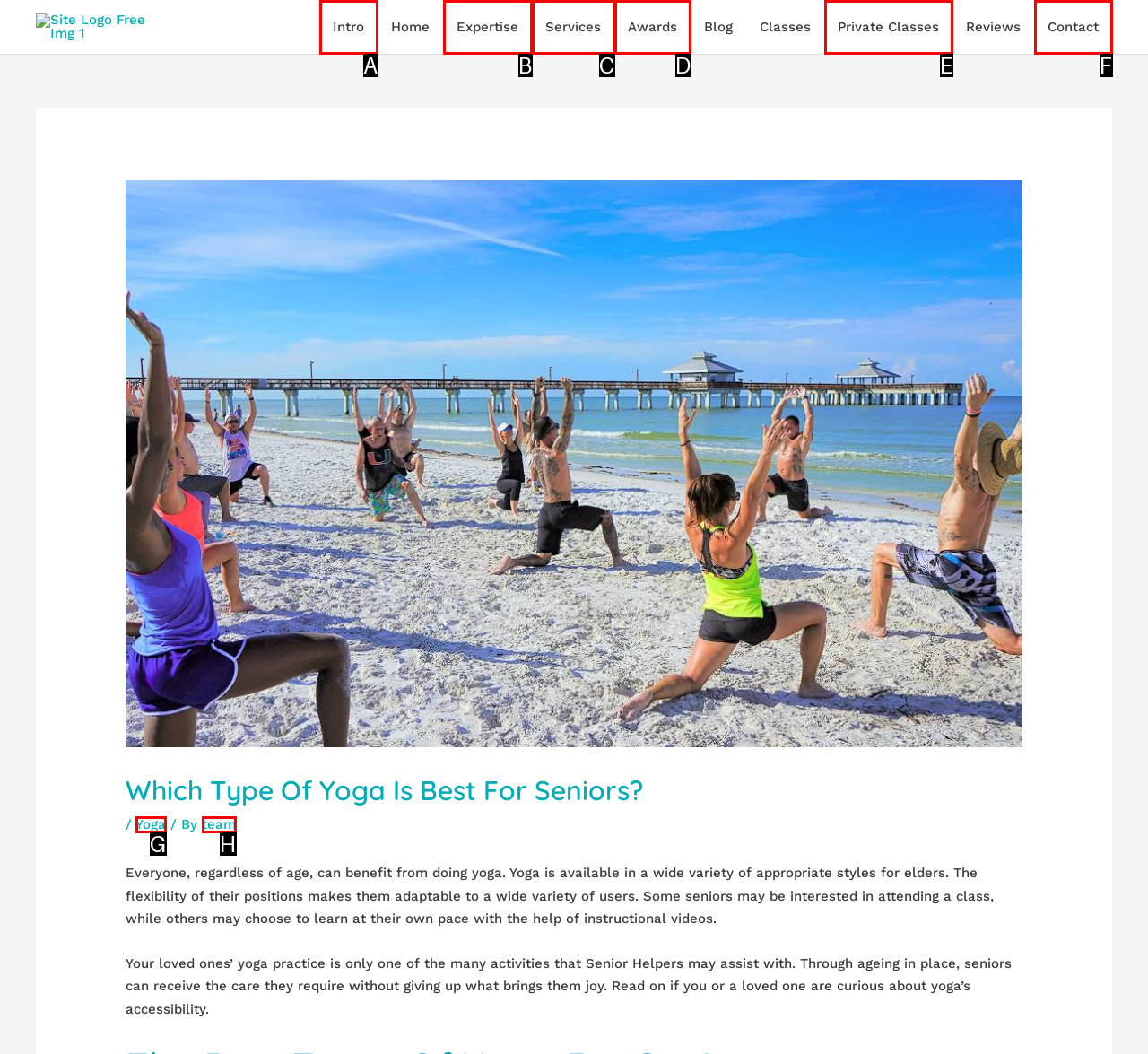Point out the option that best suits the description: Private Classes
Indicate your answer with the letter of the selected choice.

E